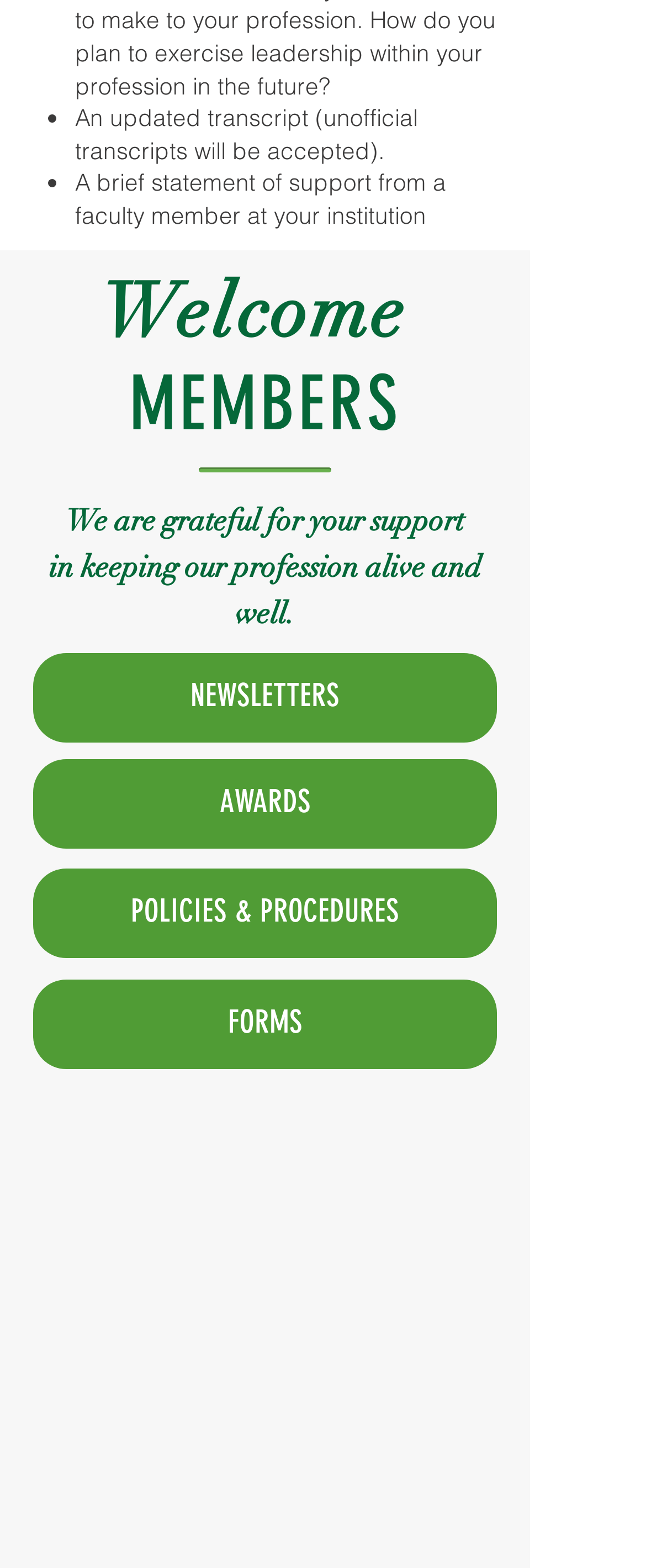Identify the bounding box coordinates for the UI element that matches this description: "AWARDS".

[0.051, 0.484, 0.769, 0.541]